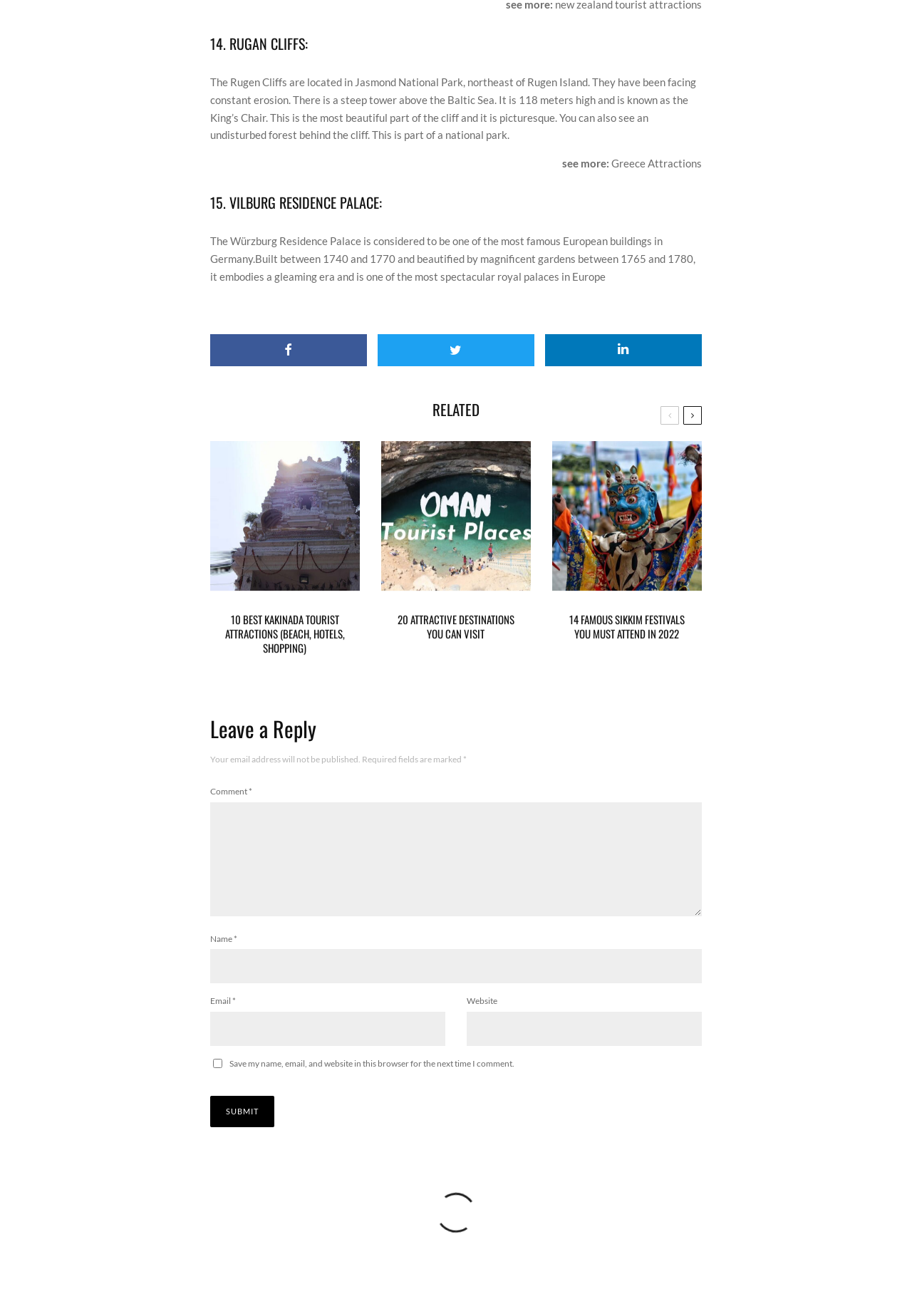Based on the visual content of the image, answer the question thoroughly: What is required to be filled in the comment section?

In the comment section, there are three required fields: Name, Email, and Comment. These fields are marked with an asterisk (*) indicating that they are required to be filled in.